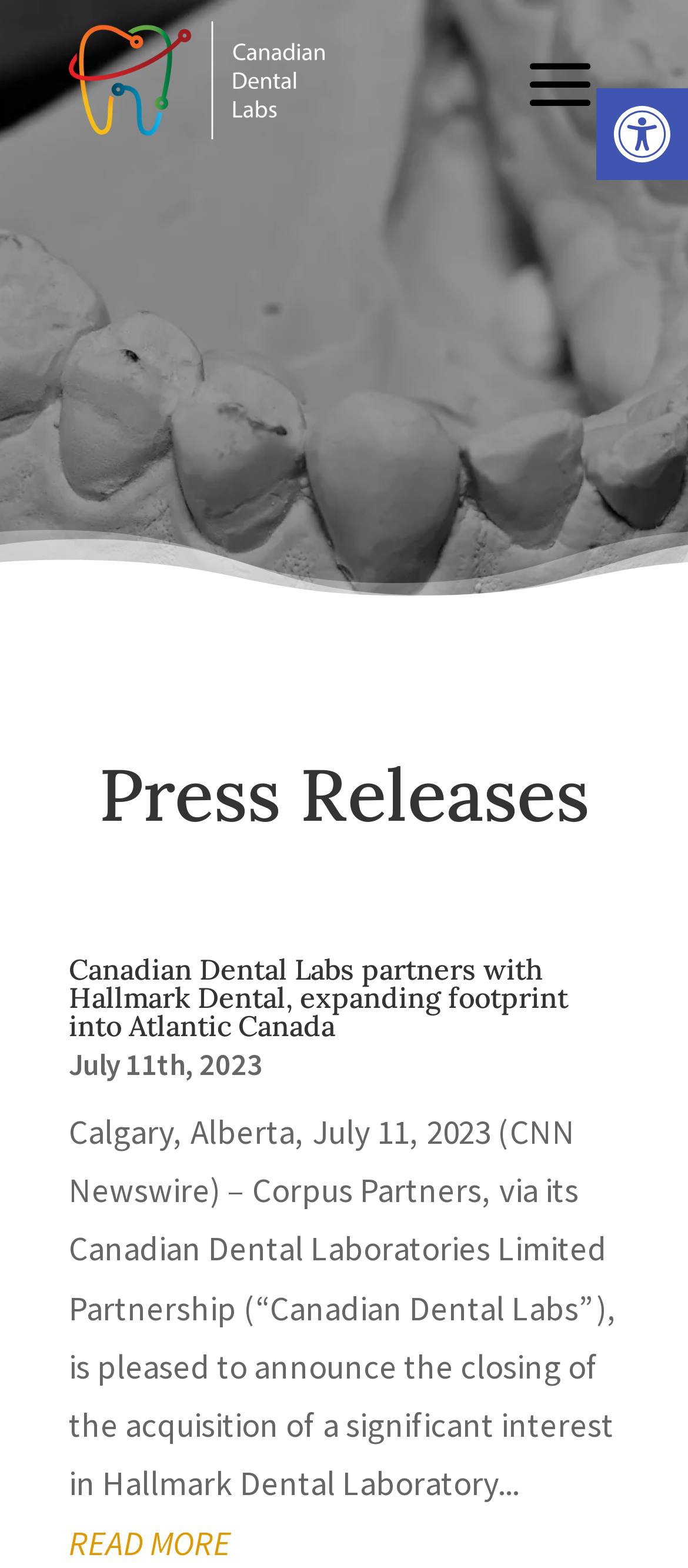Respond with a single word or phrase to the following question:
What is the title of the latest press release?

Canadian Dental Labs partners with Hallmark Dental, expanding footprint into Atlantic Canada